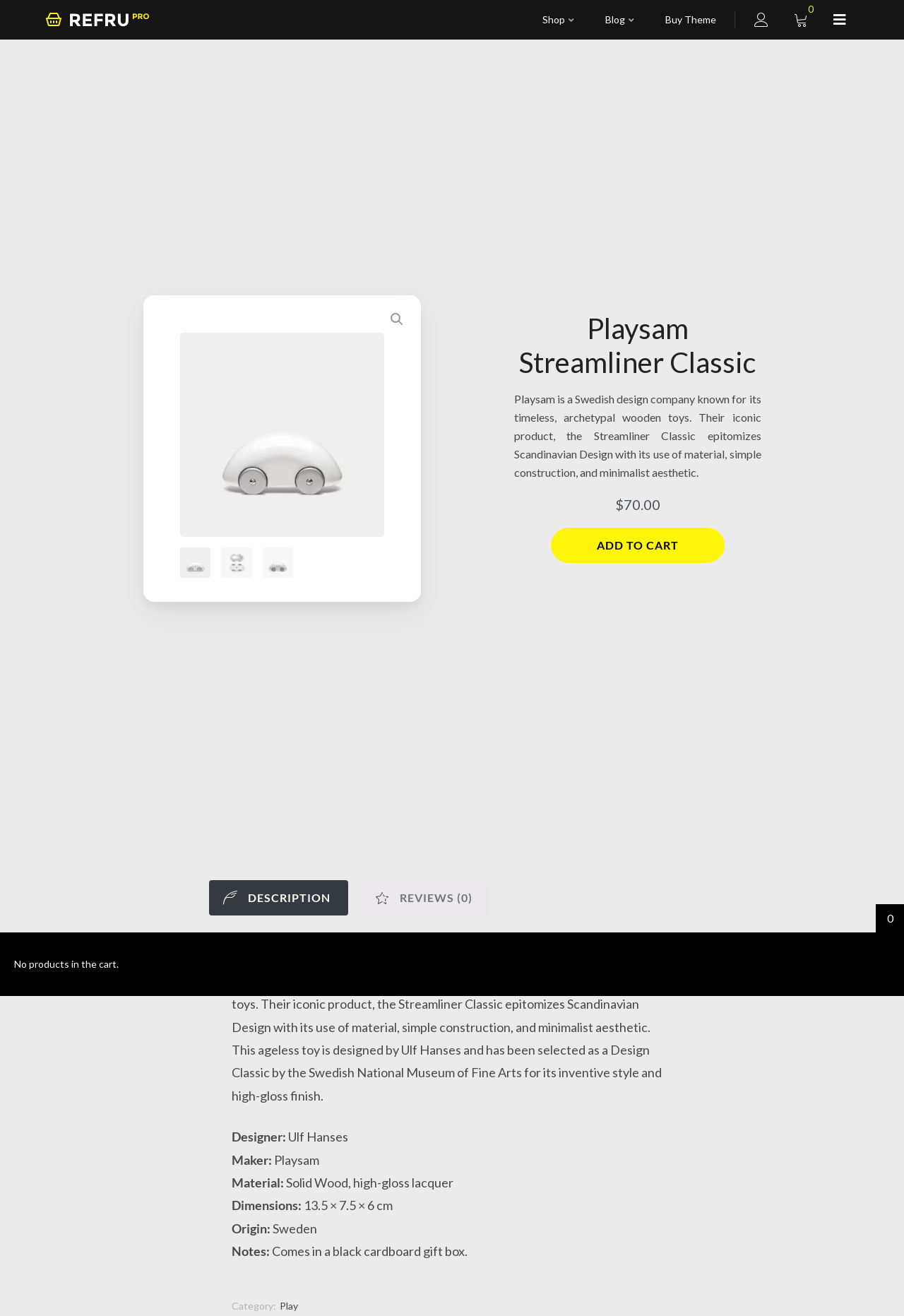Please predict the bounding box coordinates (top-left x, top-left y, bottom-right x, bottom-right y) for the UI element in the screenshot that fits the description: 0

[0.969, 0.687, 1.0, 0.709]